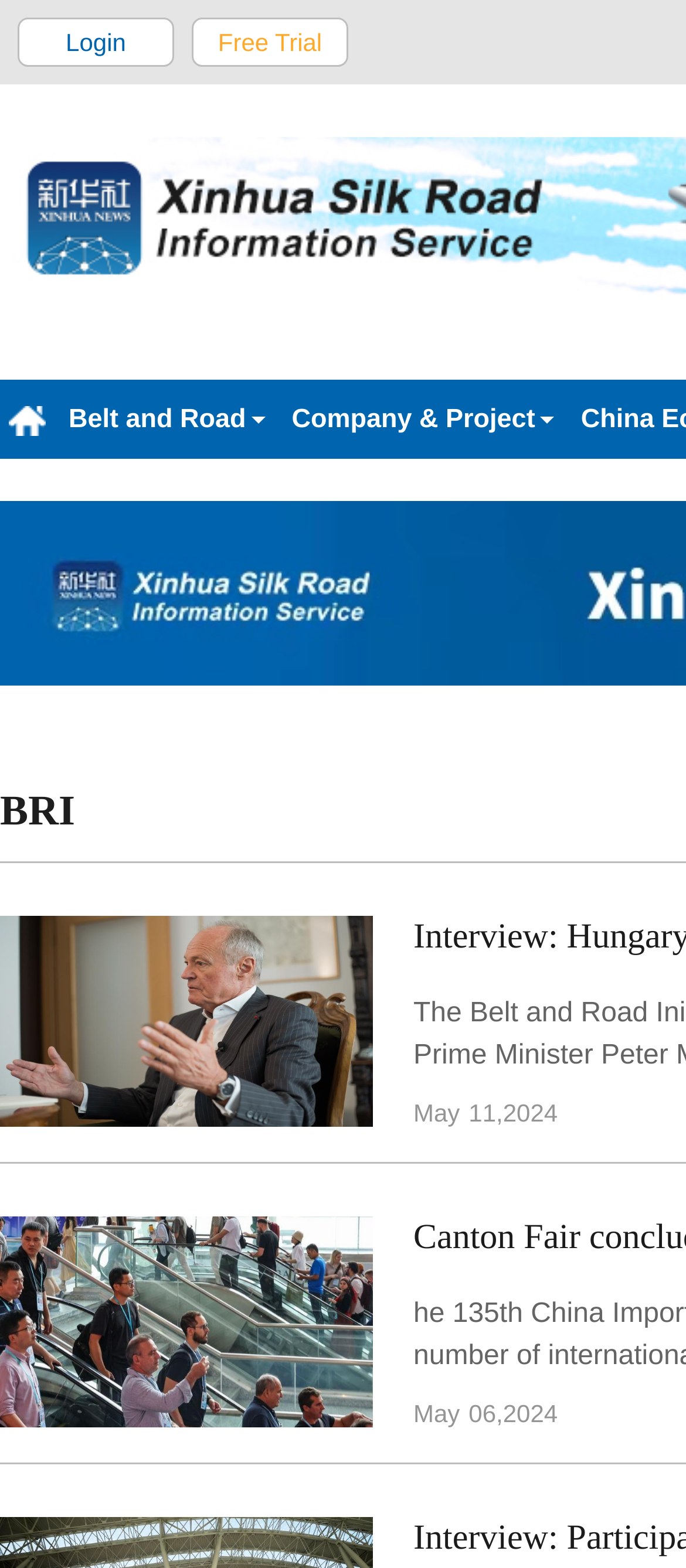Answer the question below using just one word or a short phrase: 
How many links are in the top navigation bar?

4